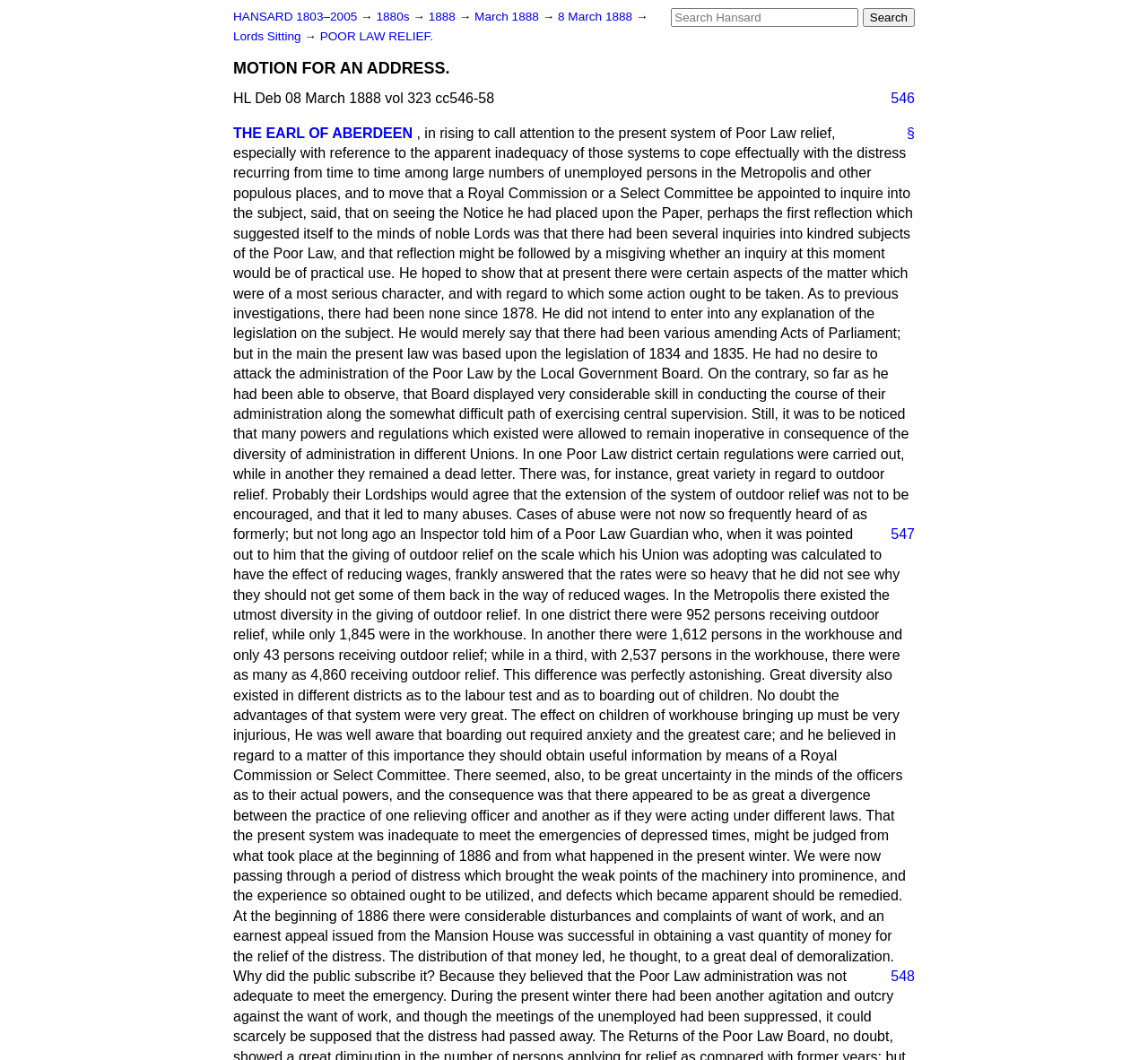Who is the speaker of the speech?
Look at the image and answer with only one word or phrase.

The Earl of Aberdeen